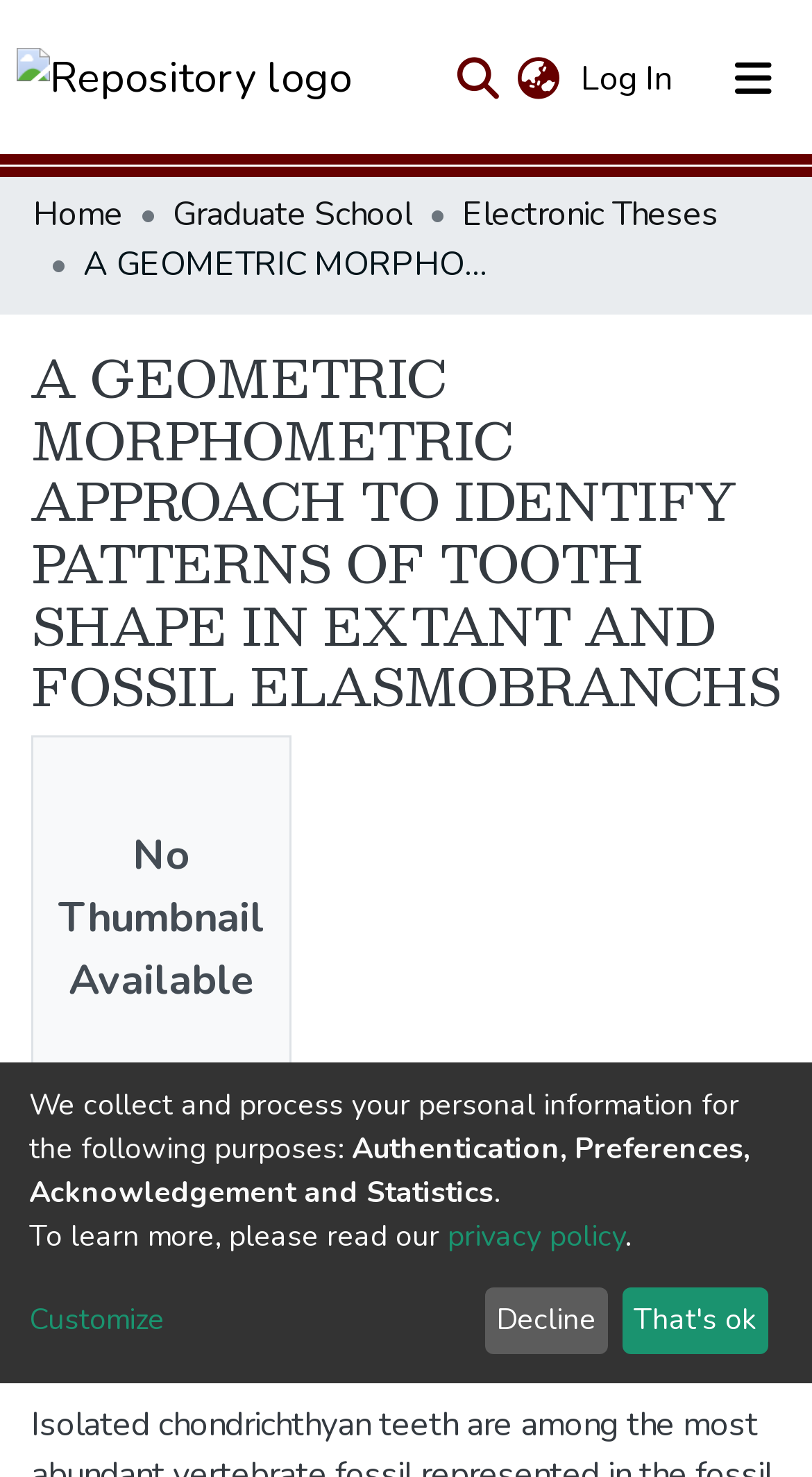Determine the bounding box coordinates of the region to click in order to accomplish the following instruction: "Toggle navigation". Provide the coordinates as four float numbers between 0 and 1, specifically [left, top, right, bottom].

[0.856, 0.025, 1.0, 0.082]